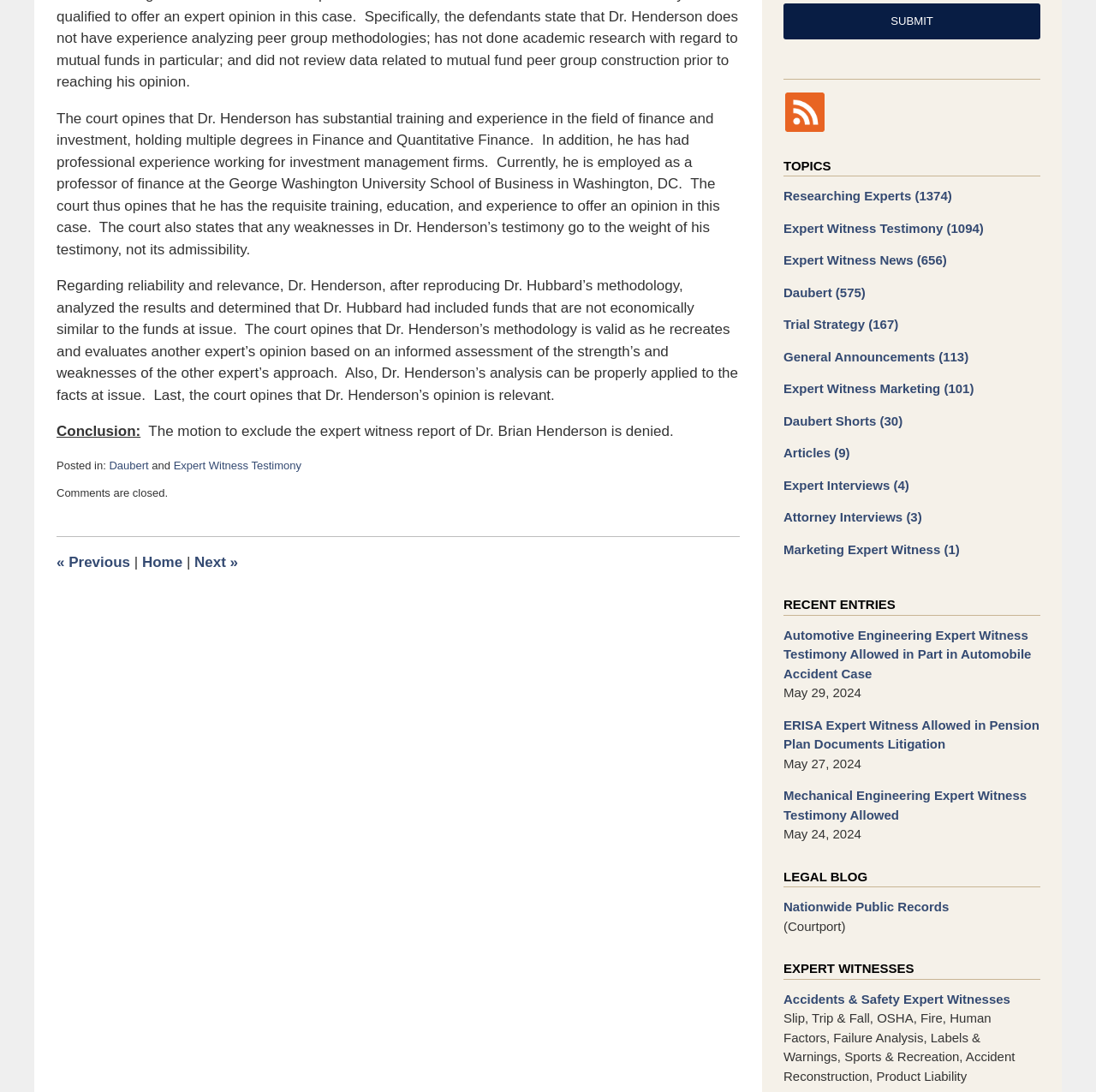Please determine the bounding box coordinates for the element with the description: "Trial Strategy (167)".

[0.715, 0.289, 0.949, 0.306]